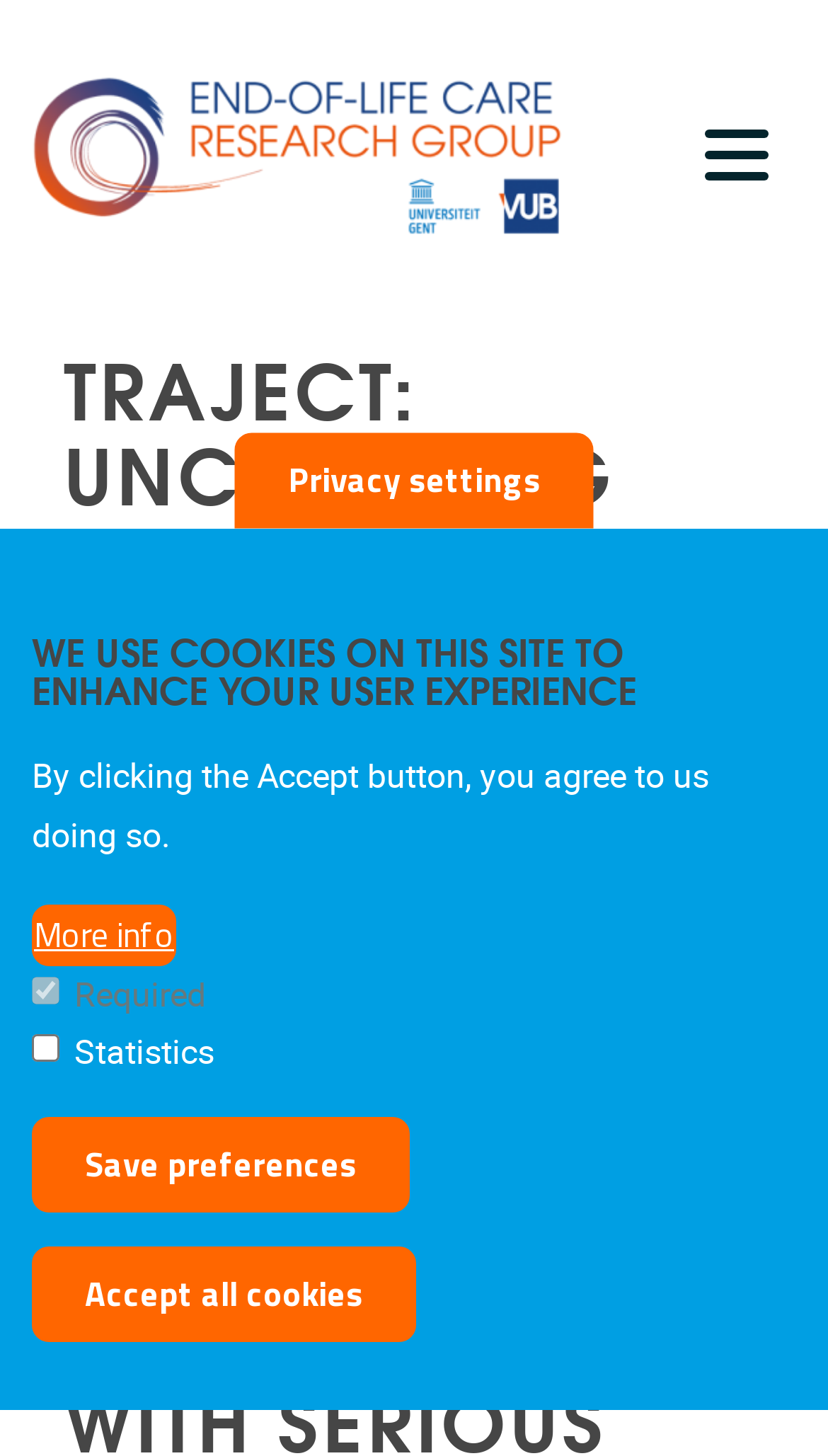What is the purpose of the button at the top right corner?
Please answer using one word or phrase, based on the screenshot.

Navigation